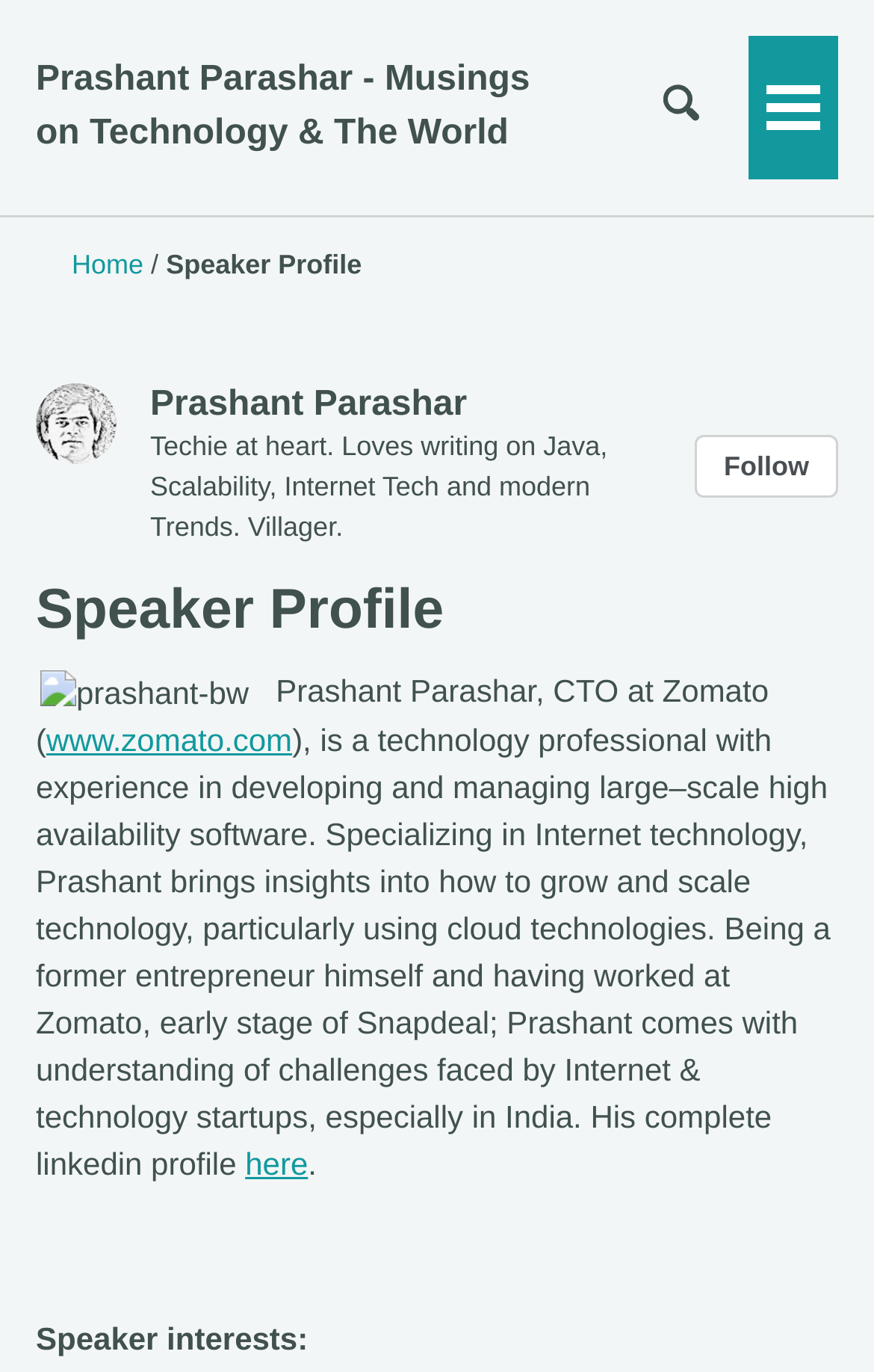How can you access the speaker's LinkedIn profile?
Please respond to the question with as much detail as possible.

The link to access the speaker's LinkedIn profile can be found in the static text element which says 'His complete linkedin profile here'. The 'here' text is a link that can be clicked to access the profile.